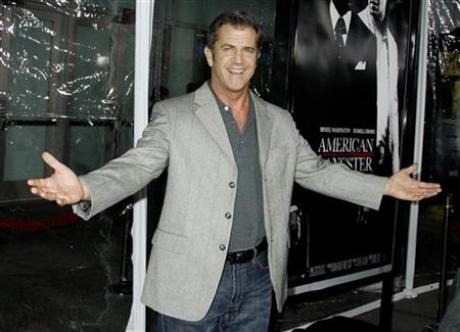What is Mel Gibson's facial expression in the image?
Please describe in detail the information shown in the image to answer the question.

Mel Gibson presents himself with an inviting smile, which contributes to his charismatic and approachable demeanor, making him appear friendly and welcoming on the red carpet.